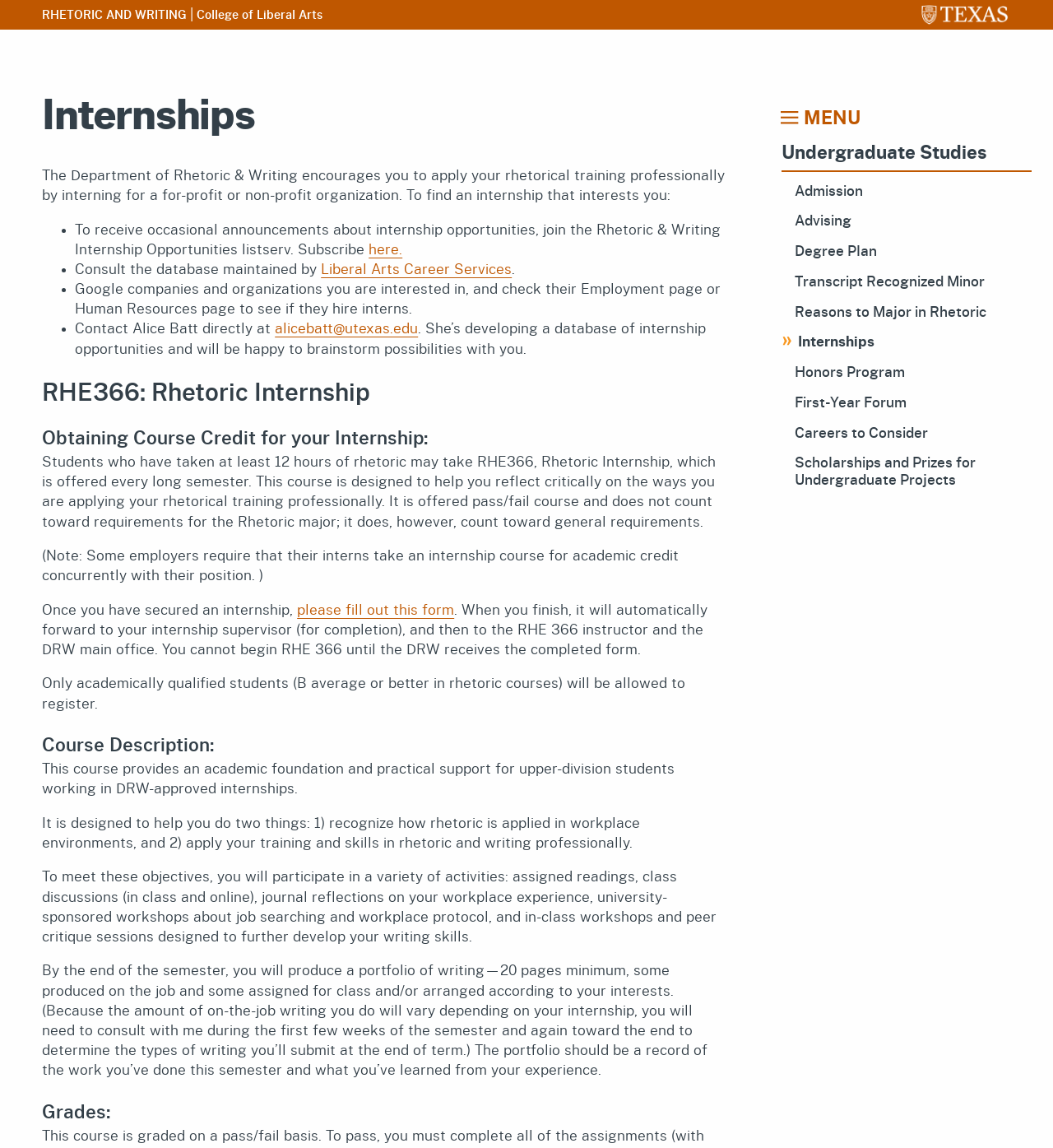Give a detailed overview of the webpage's appearance and contents.

The webpage is about the Rhetoric and Writing department at the University of Texas at Austin, specifically focusing on internships. At the top of the page, there are several links, including "RHETORIC AND WRITING", "College of Liberal Arts", and "The University of Texas at Austin", which is accompanied by an image of the university's logo. 

Below these links, there is a heading that reads "Internships" and a paragraph of text that encourages students to apply their rhetorical training professionally by interning for a for-profit or non-profit organization. The text also provides guidance on how to find an internship that interests them.

Following this, there is a list of bullet points with suggestions on how to find internship opportunities, including joining a listserv, consulting a database maintained by Liberal Arts Career Services, and contacting a specific person, Alice Batt, who is developing a database of internship opportunities.

The page then shifts its focus to a course, RHE366: Rhetoric Internship, which is designed to help students reflect critically on the ways they are applying their rhetorical training professionally. The course is offered pass/fail and does not count toward requirements for the Rhetoric major. There is a section on obtaining course credit for an internship, which requires students to fill out a form and meet certain academic qualifications.

The page also includes a course description, which outlines the objectives and activities of the course, including assigned readings, class discussions, journal reflections, and workshops. By the end of the semester, students are expected to produce a portfolio of writing.

At the bottom of the page, there are several links to other pages, including "Undergraduate Studies", "Admission", "Advising", and "Degree Plan", among others.